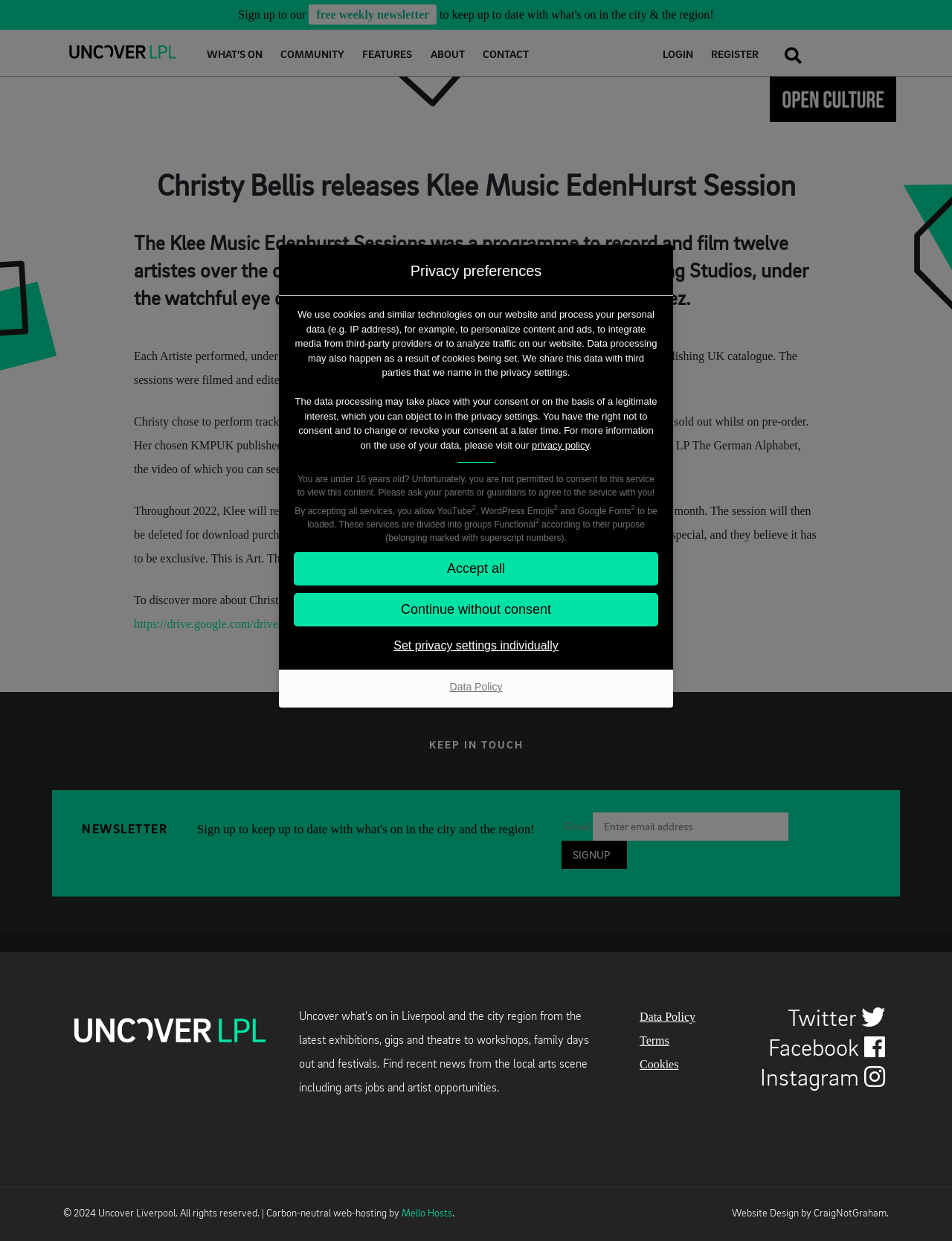What is the purpose of the dialog box?
Using the image provided, answer with just one word or phrase.

Privacy preferences